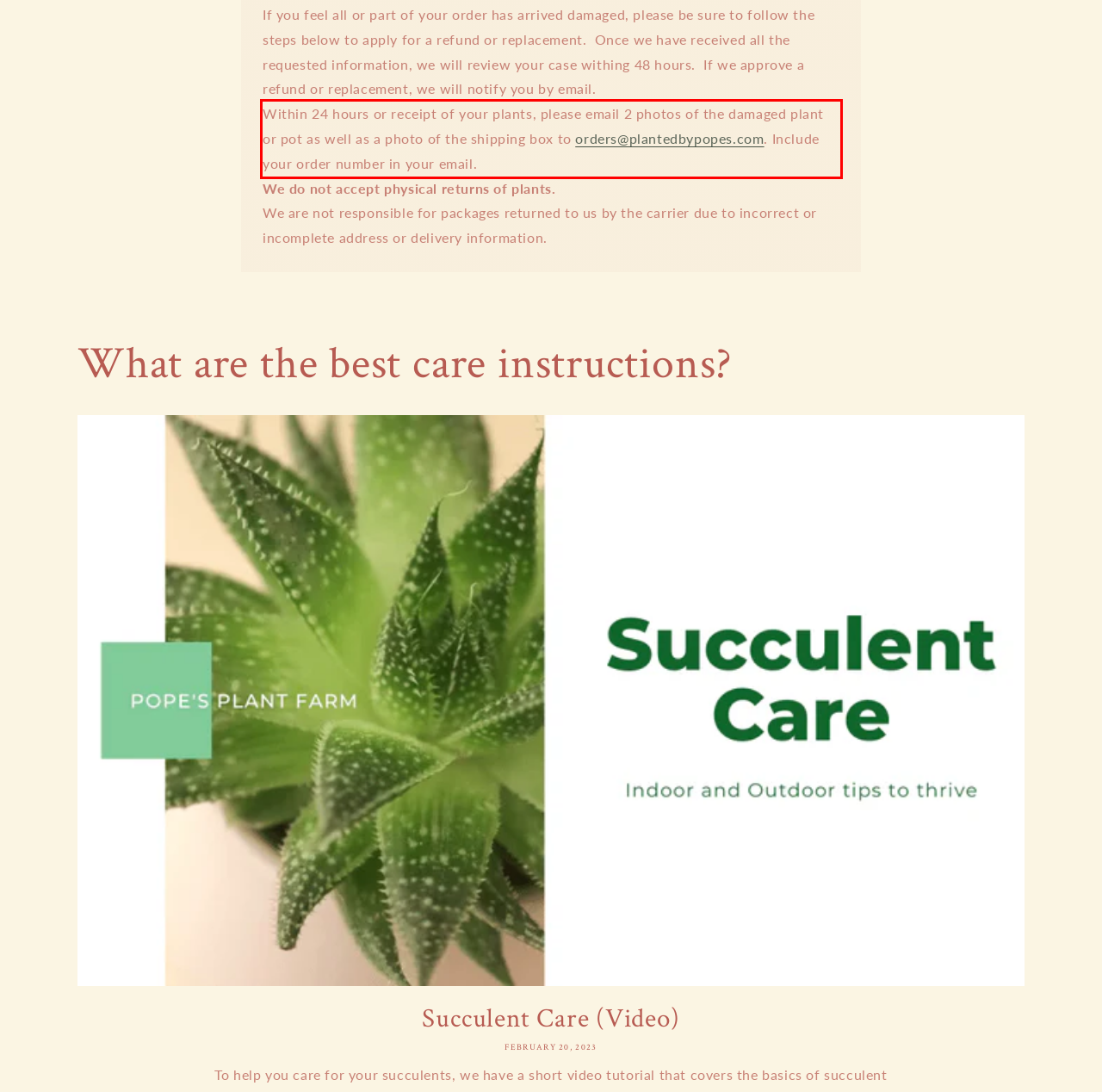Please analyze the screenshot of a webpage and extract the text content within the red bounding box using OCR.

Within 24 hours or receipt of your plants, please email 2 photos of the damaged plant or pot as well as a photo of the shipping box to orders@plantedbypopes.com. Include your order number in your email.